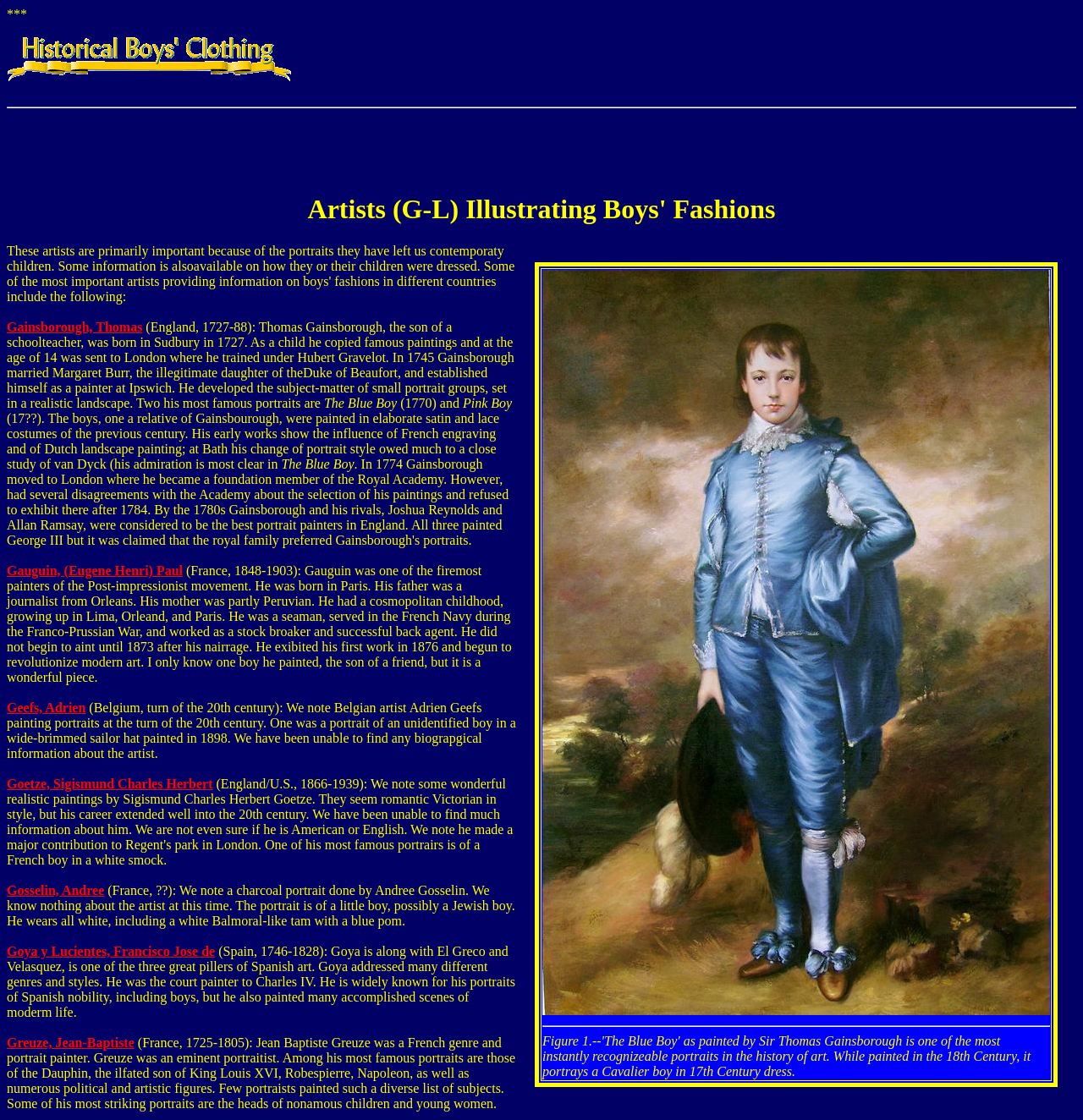Using the image as a reference, answer the following question in as much detail as possible:
How many artists are listed on this webpage?

I counted the number of links and corresponding descriptions of artists on the webpage, and there are 8 artists listed, including Gainsborough, Gauguin, Geefs, Goetze, Gosselin, Goya y Lucientes, Greuze, and others.